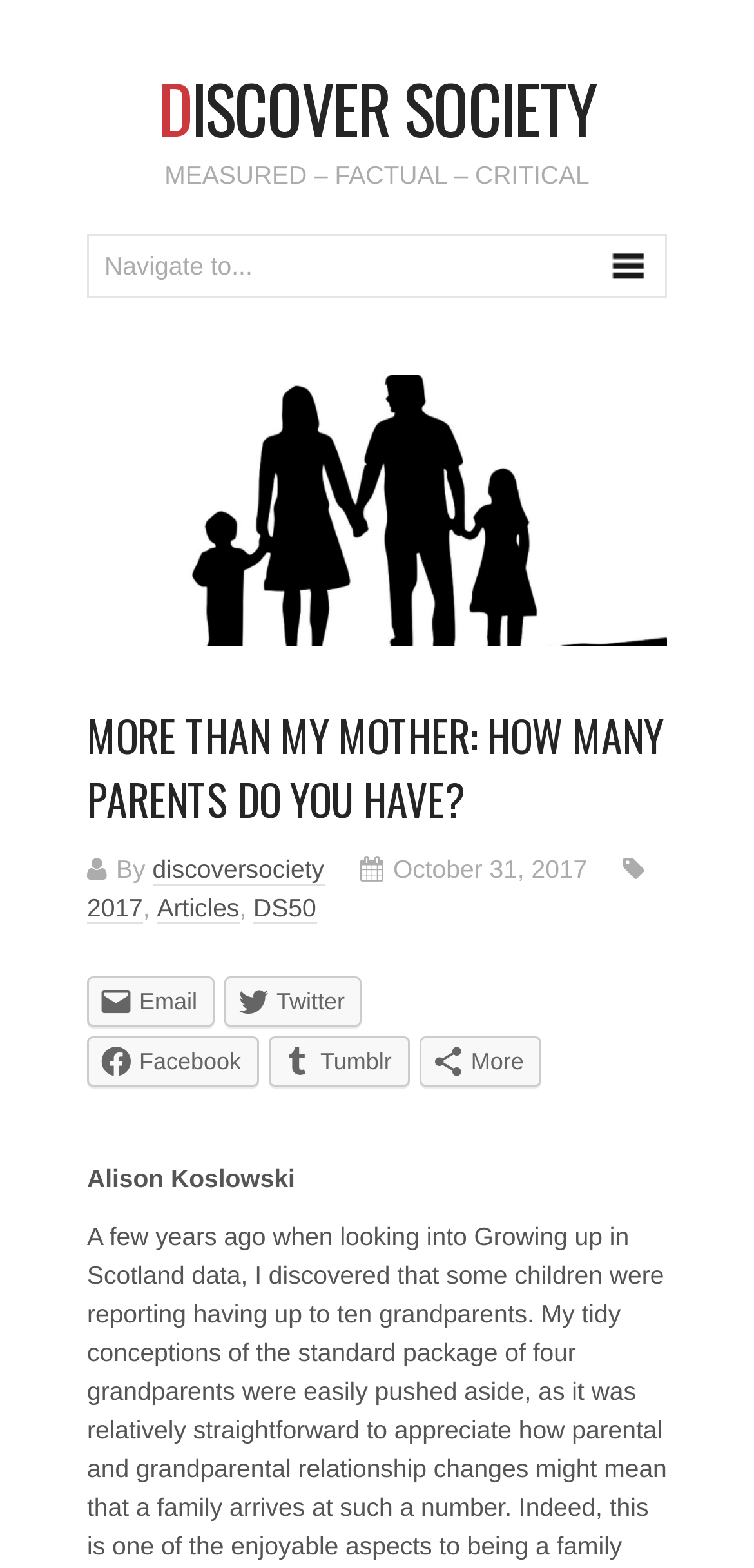What is the category of the article?
Based on the image, give a one-word or short phrase answer.

Articles